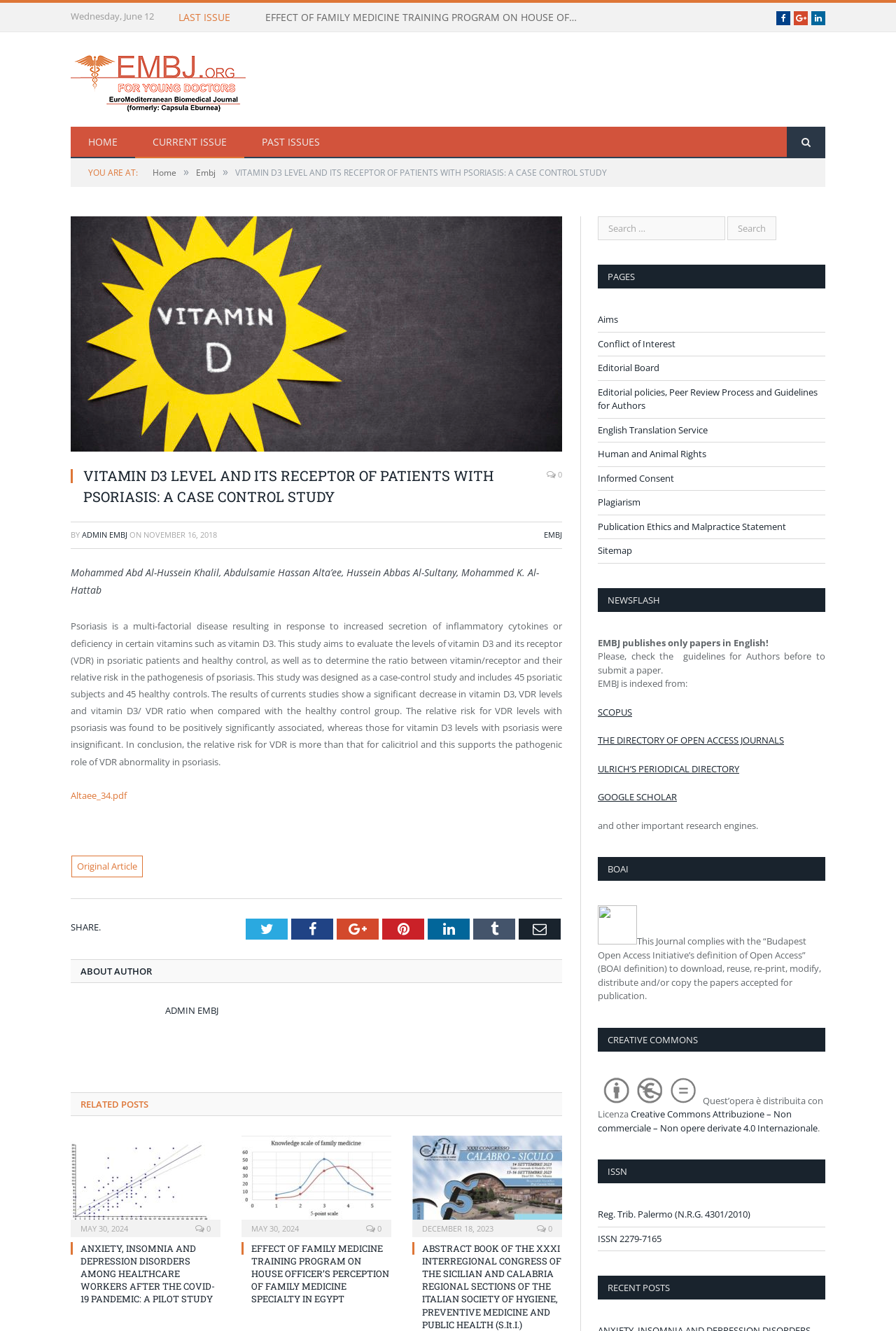Can you find and provide the main heading text of this webpage?

VITAMIN D3 LEVEL AND ITS RECEPTOR OF PATIENTS WITH PSORIASIS: A CASE CONTROL STUDY